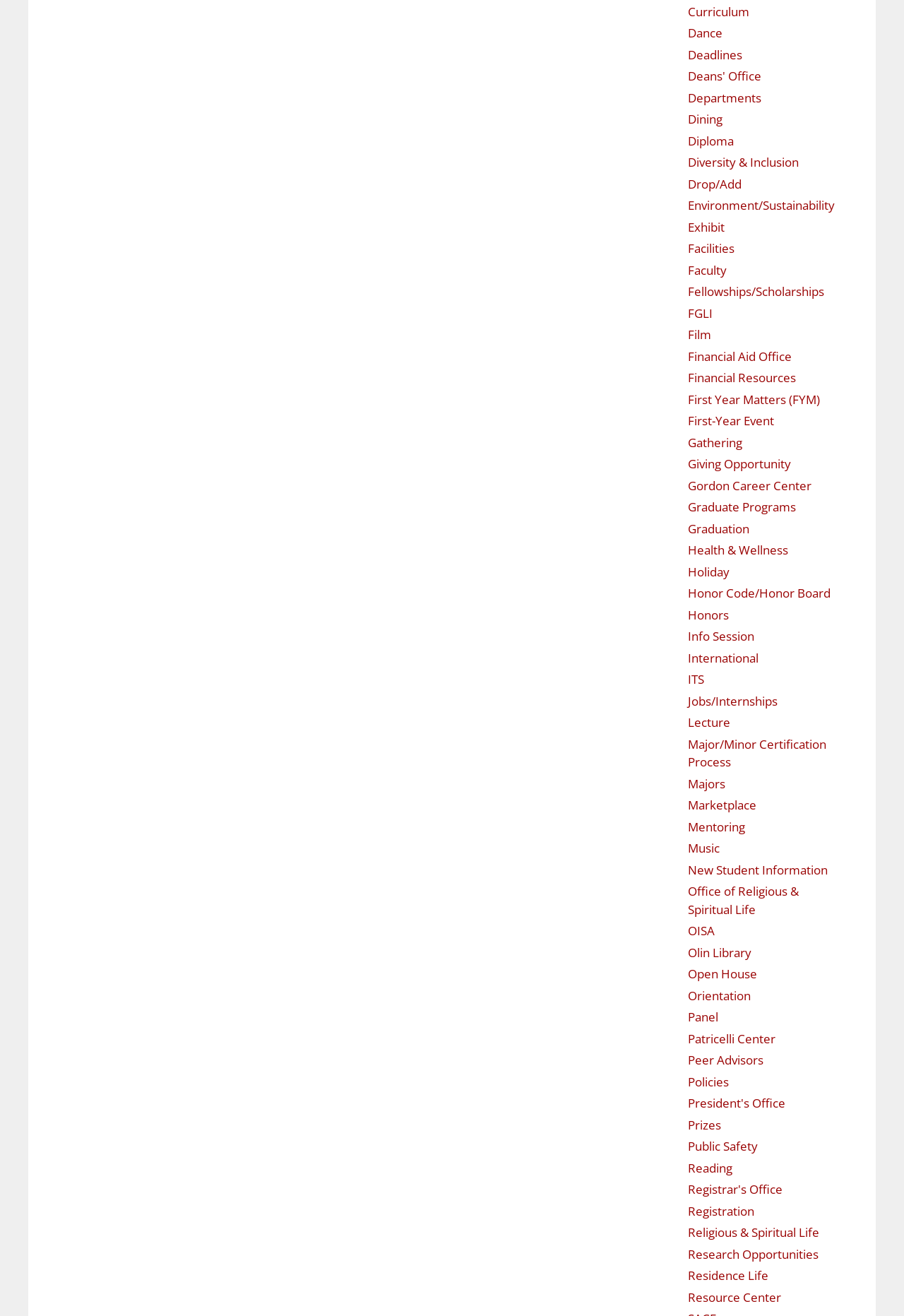Based on the element description Religious & Spiritual Life, identify the bounding box of the UI element in the given webpage screenshot. The coordinates should be in the format (top-left x, top-left y, bottom-right x, bottom-right y) and must be between 0 and 1.

[0.761, 0.931, 0.906, 0.943]